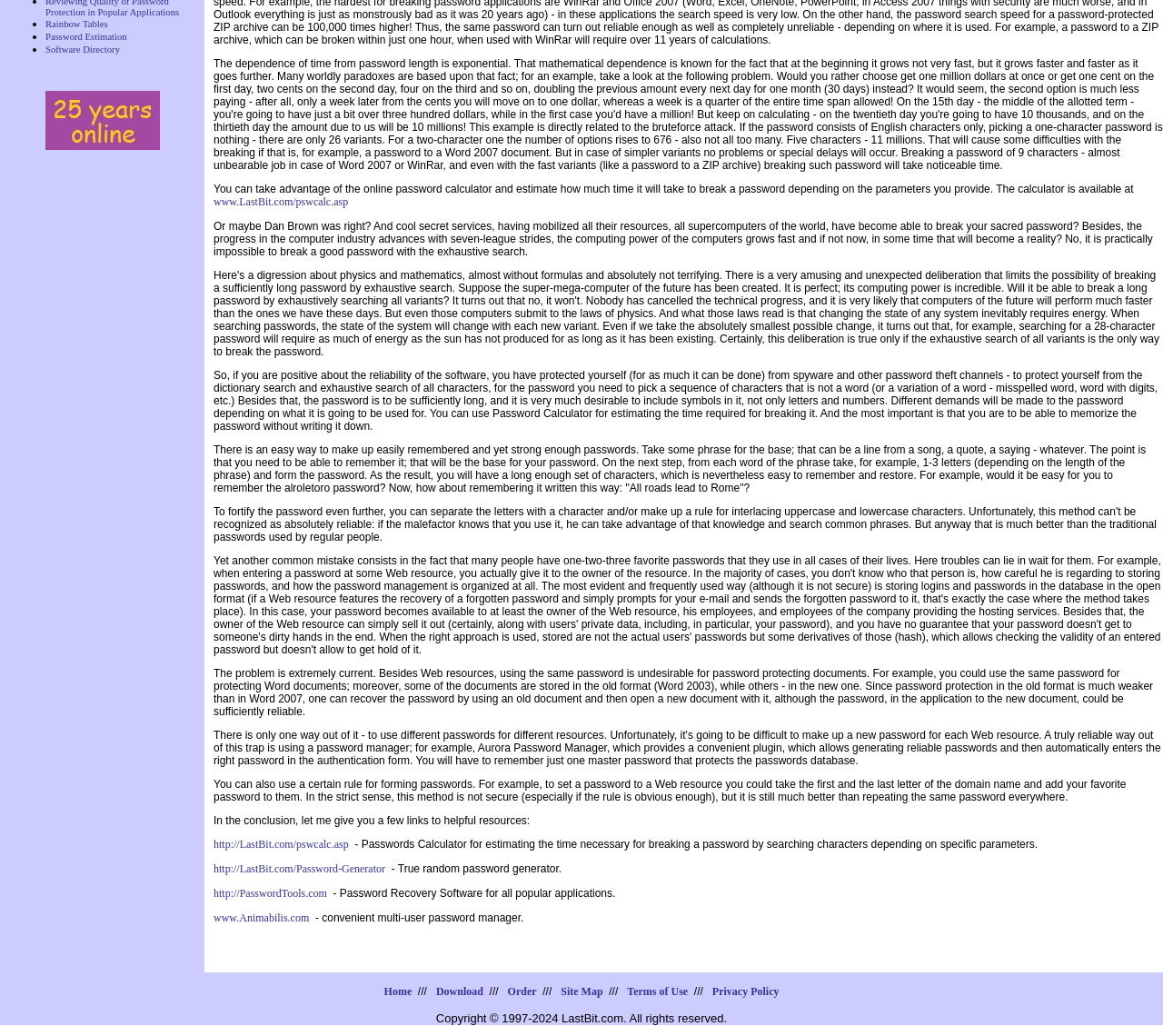Give the bounding box coordinates for the element described by: "Software Directory".

[0.039, 0.043, 0.103, 0.053]